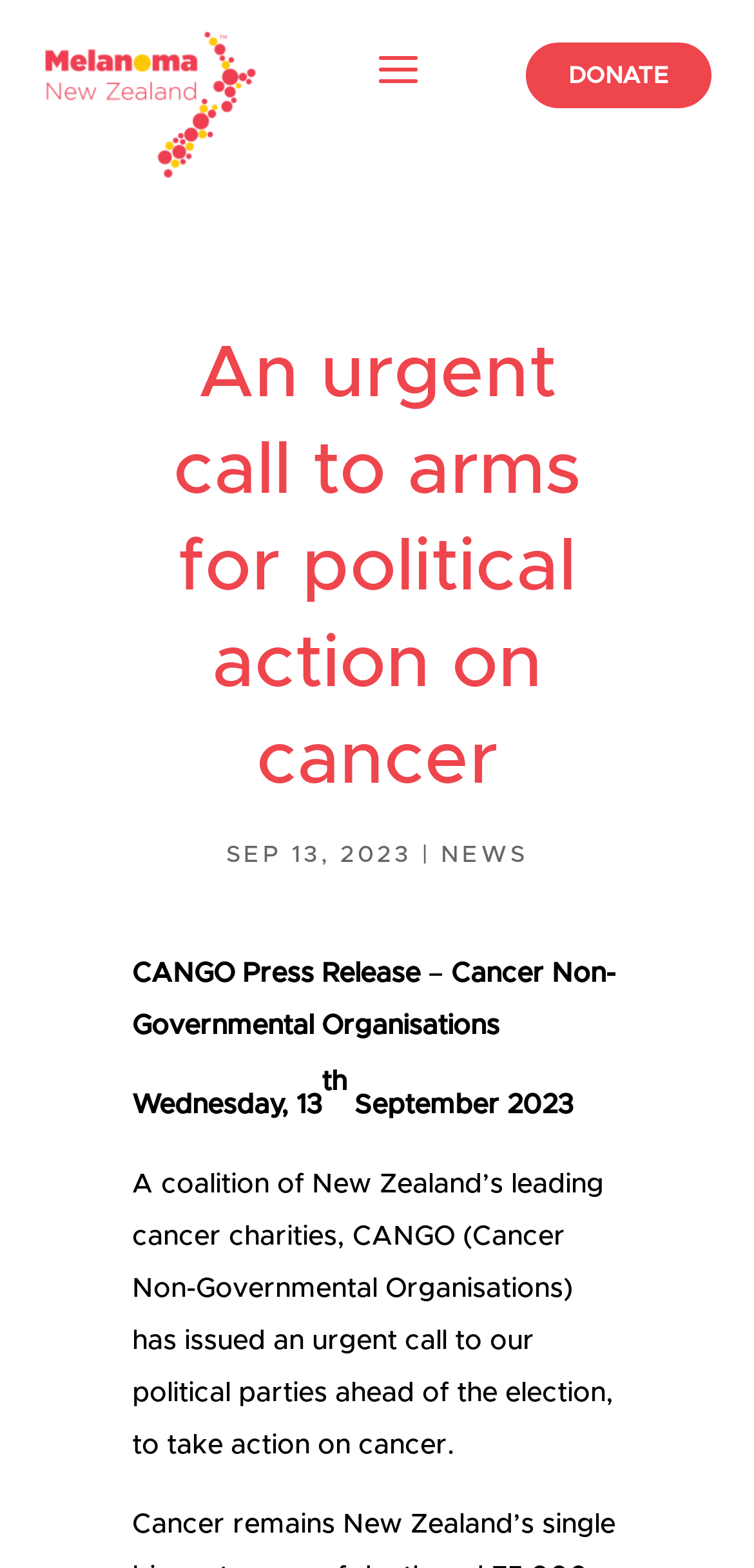Use a single word or phrase to answer this question: 
What type of charities are part of the coalition?

cancer charities